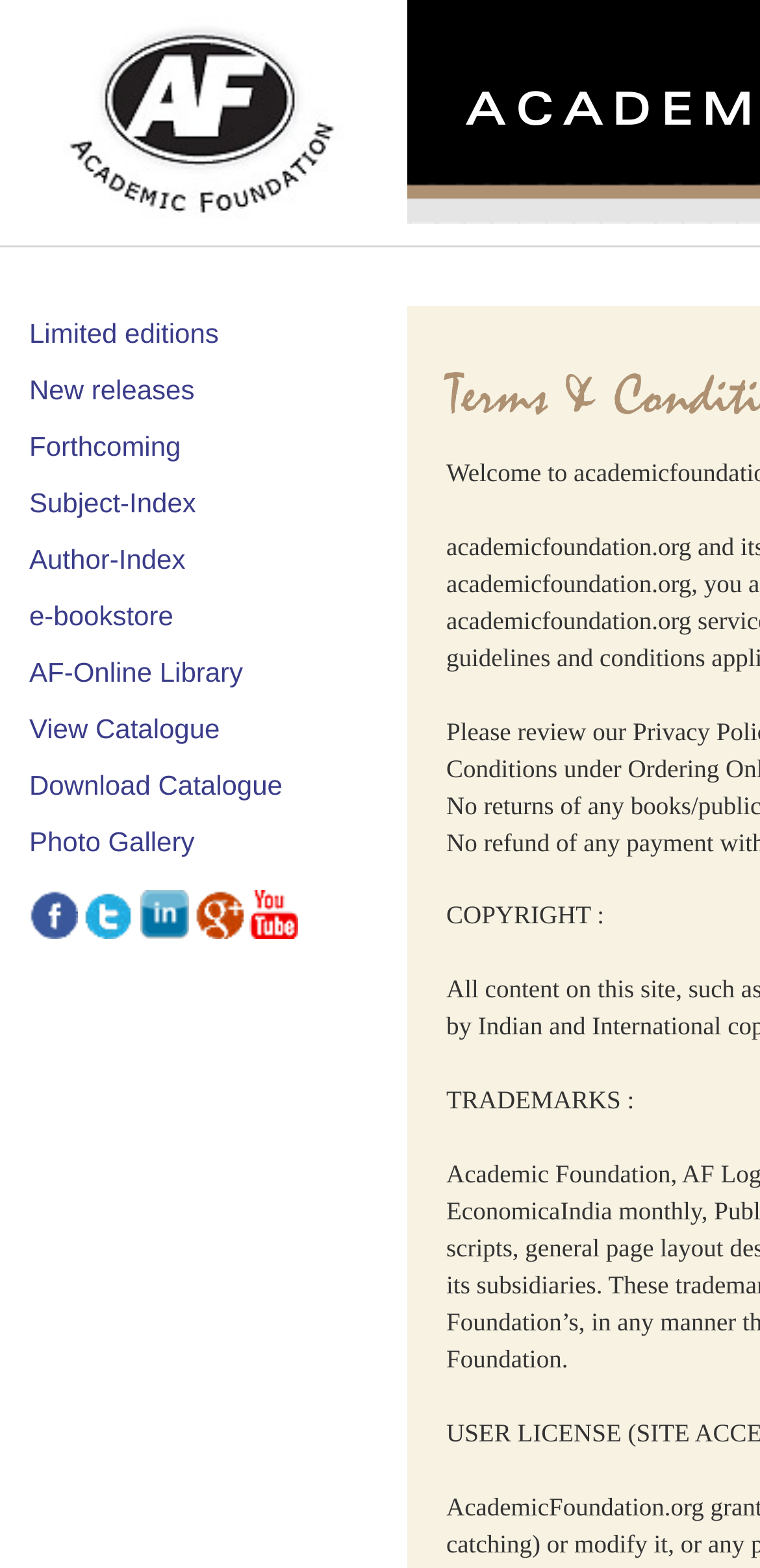How many empty links are on the page?
Give a detailed response to the question by analyzing the screenshot.

I searched the page and found 4 empty links, which are the links with no text content.